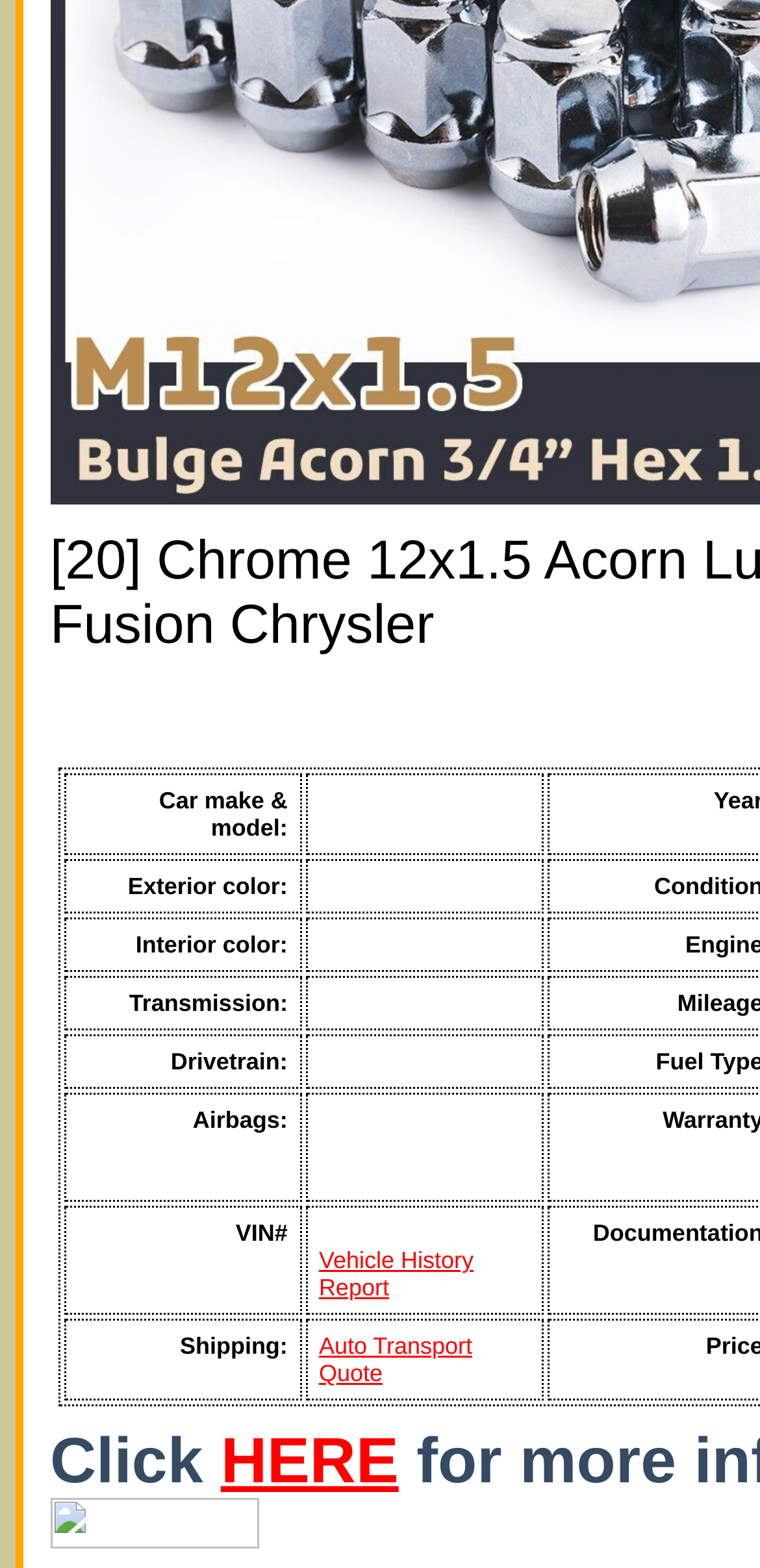Bounding box coordinates are specified in the format (top-left x, top-left y, bottom-right x, bottom-right y). All values are floating point numbers bounded between 0 and 1. Please provide the bounding box coordinate of the region this sentence describes: Vehicle History Report

[0.42, 0.795, 0.623, 0.83]